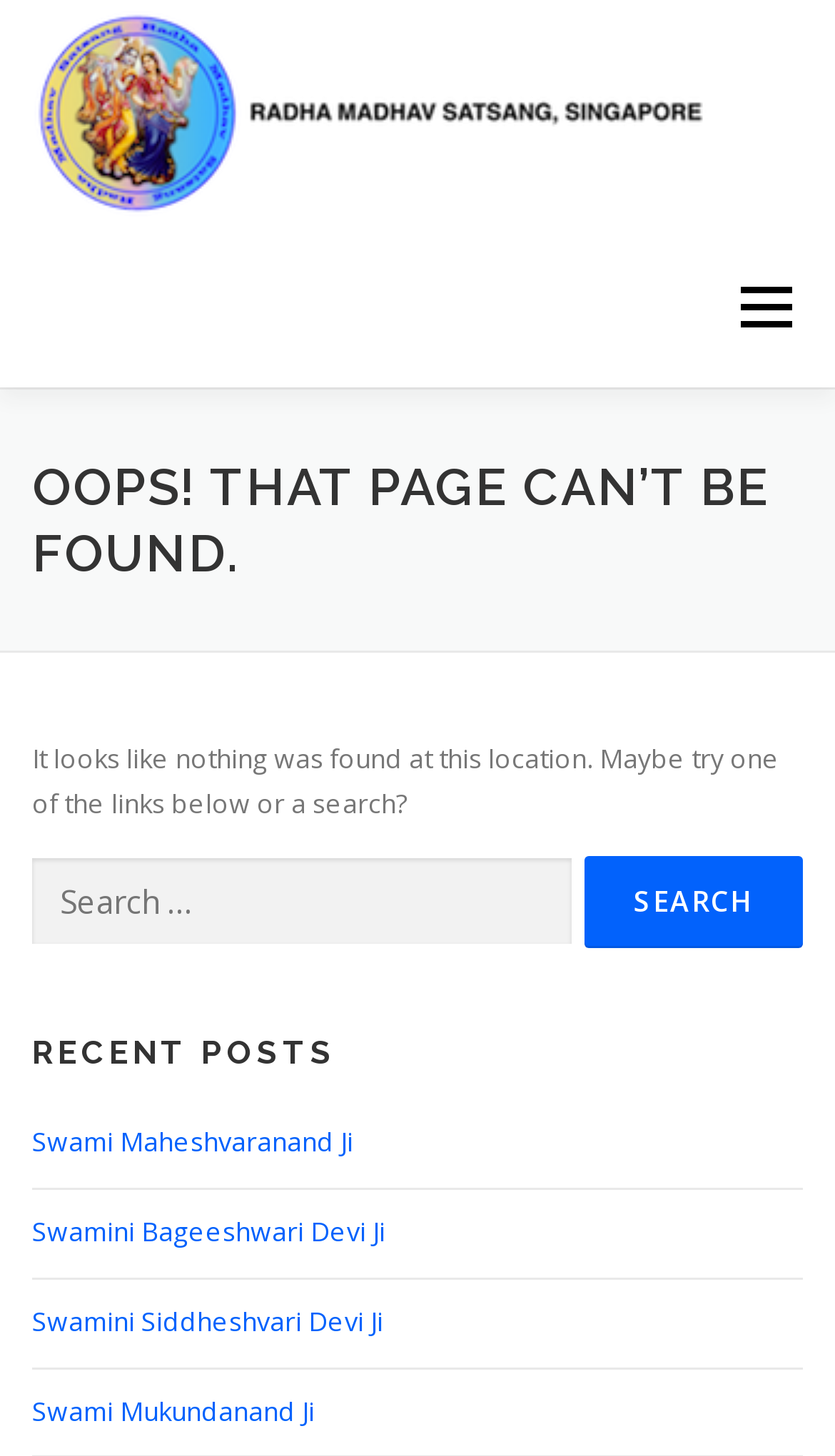Please identify the webpage's heading and generate its text content.

OOPS! THAT PAGE CAN’T BE FOUND.